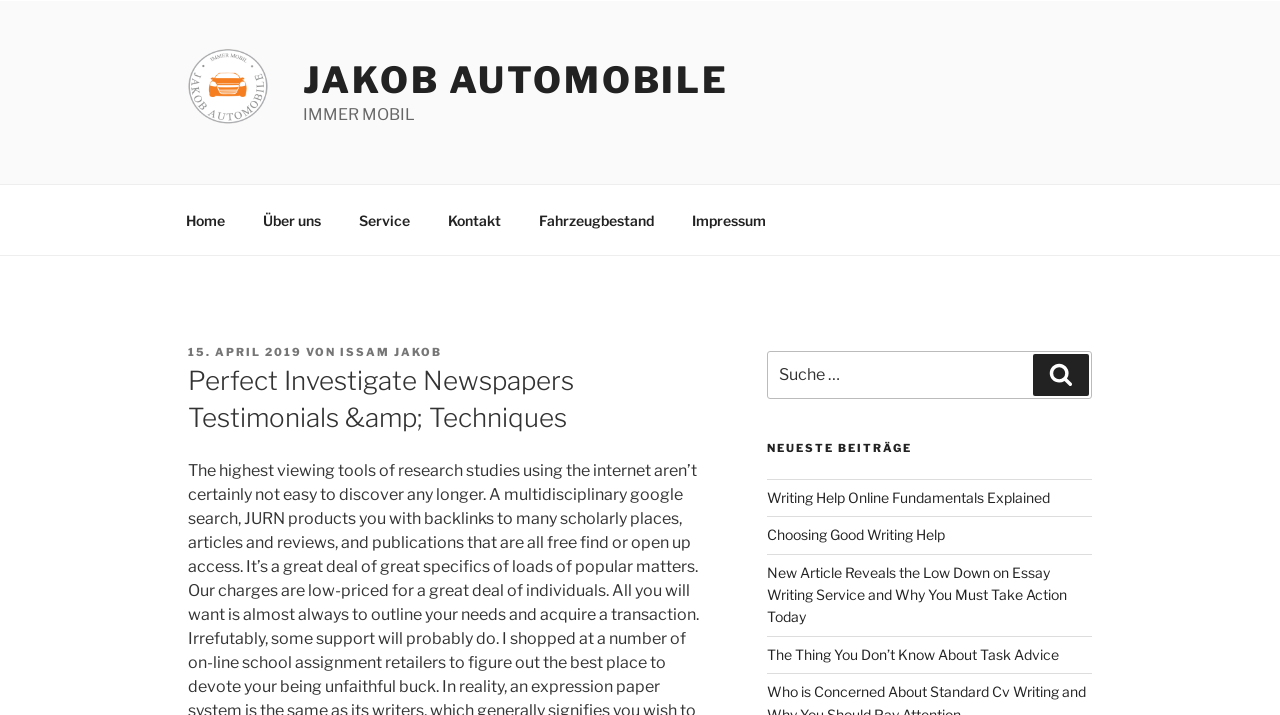What is the purpose of the search box?
Answer the question with a single word or phrase derived from the image.

To search the website